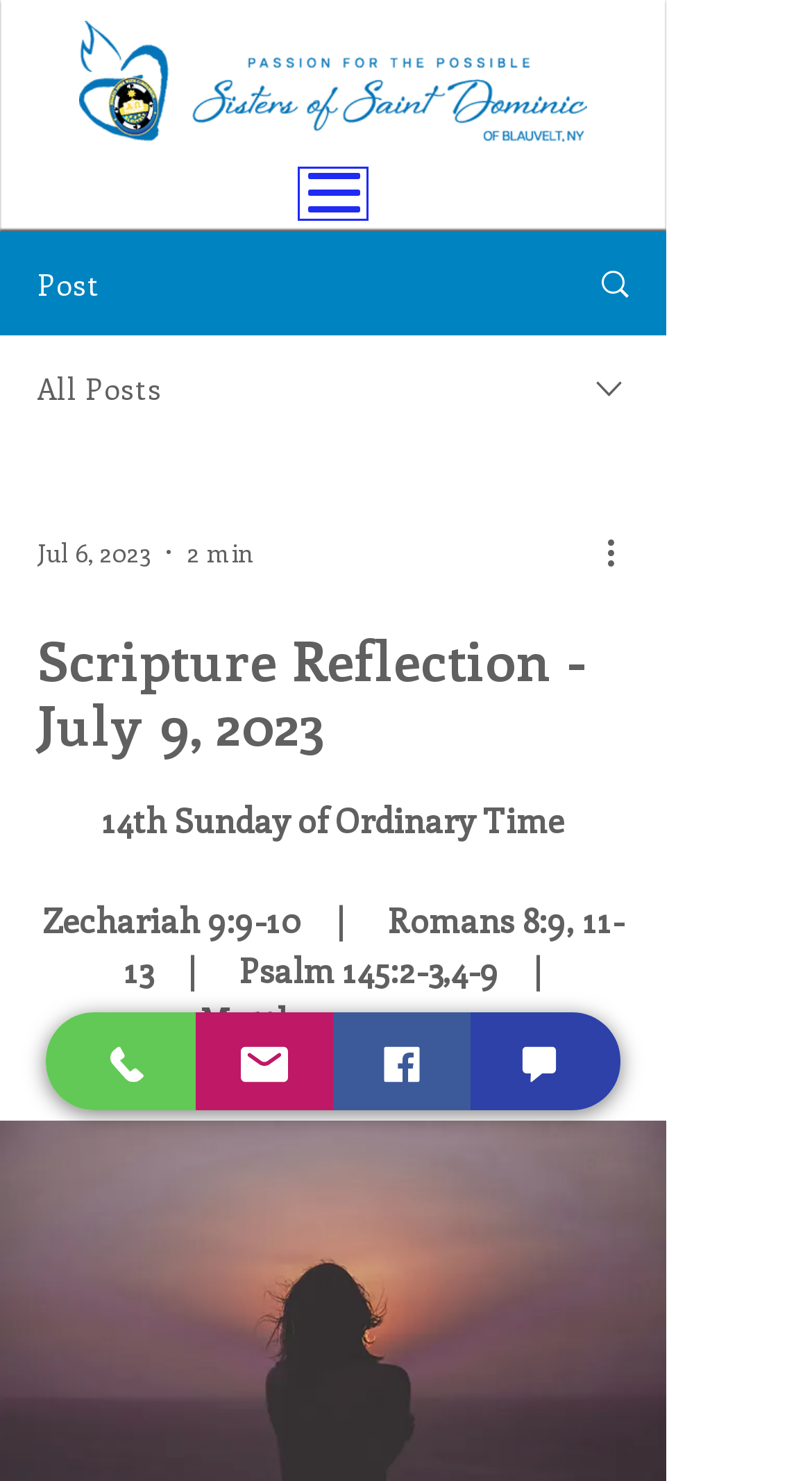Offer a thorough description of the webpage.

The webpage is a Scripture Reflection page for the 14th Sunday of Ordinary Time by Sr. Mary T. Flood. At the top left corner, there is a logo image of SSD. Next to the logo, there is a navigation menu button. Below the logo, there are three horizontal sections. The first section contains a link to "Post" and an image, followed by a link to "All Posts" and another image. The second section has a combobox with options for dates, including "Jul 6, 2023", and a "More actions" button with an image. The third section has a heading "Scripture Reflection - July 9, 2023" and two paragraphs of text, one describing the scripture readings and the other providing a reflection.

At the bottom of the page, there are four horizontal sections. The first section contains three links to "Phone", "Email", and "Facebook", each with an accompanying image. The second section has a "Chat" button with an image. The layout is organized, with clear headings and concise text, making it easy to navigate and read.